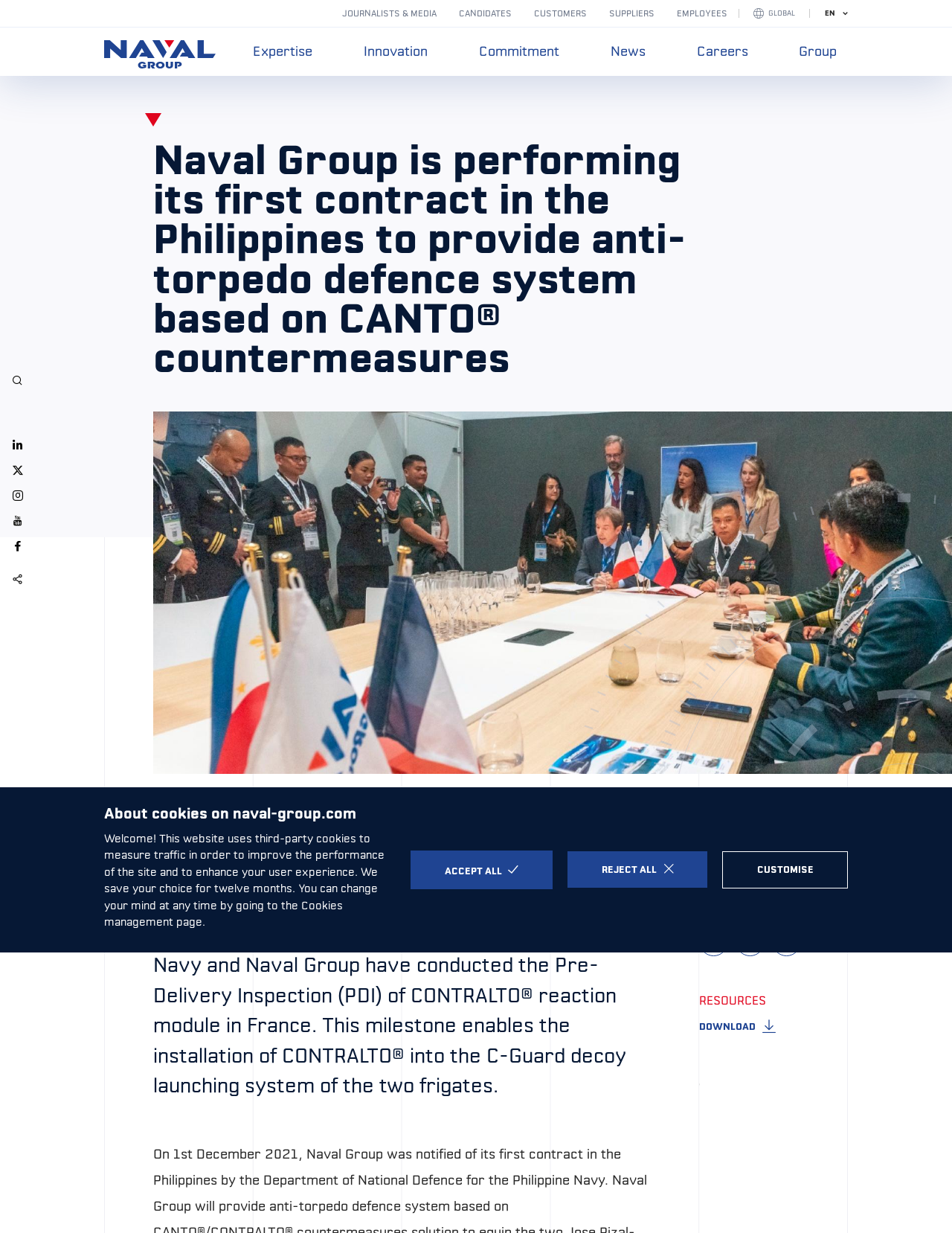Please provide a detailed answer to the question below by examining the image:
What is the date of the press release?

The webpage displays the date '20 OCTOBER 2022' next to the 'PRESS RELEASE' label, indicating that this is the date of the press release.